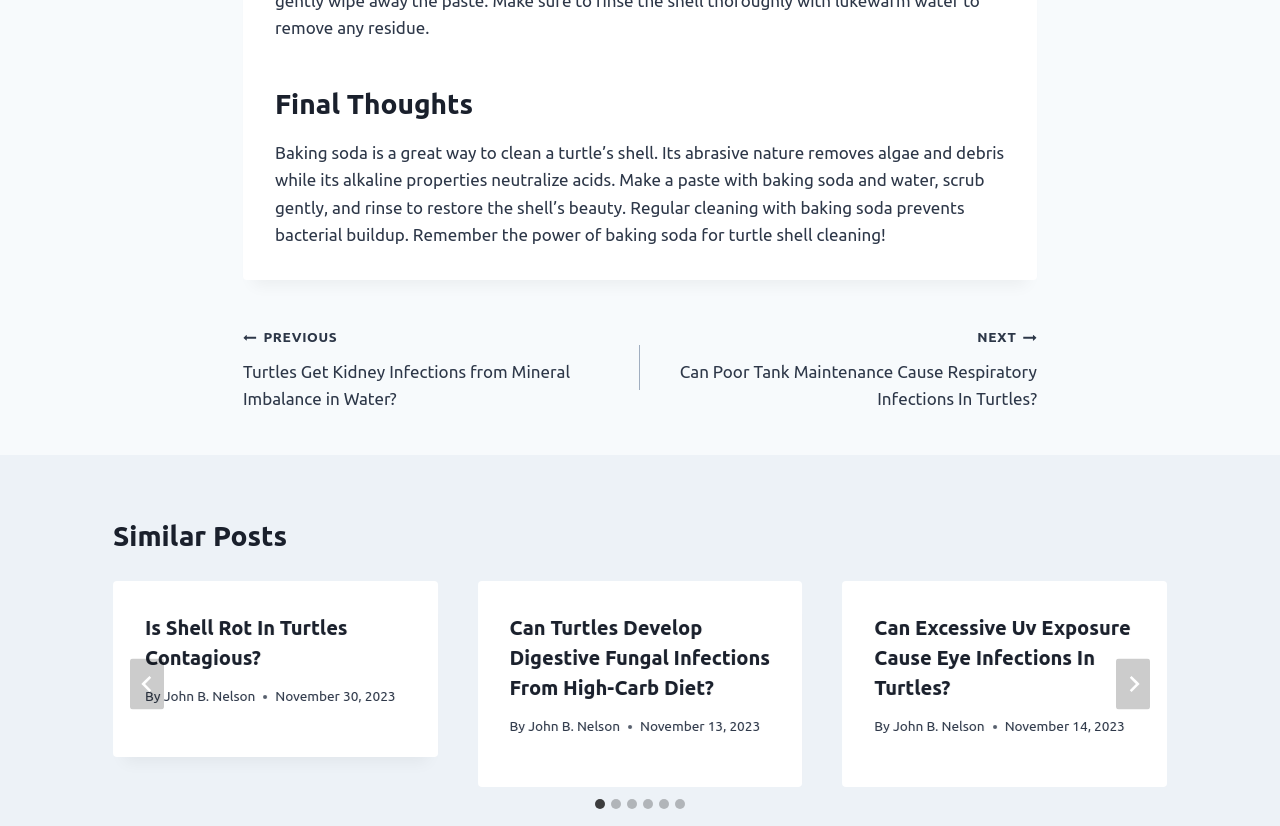What is the topic of the article with the heading 'Is Shell Rot In Turtles Contagious?'?
From the image, respond with a single word or phrase.

Turtle health